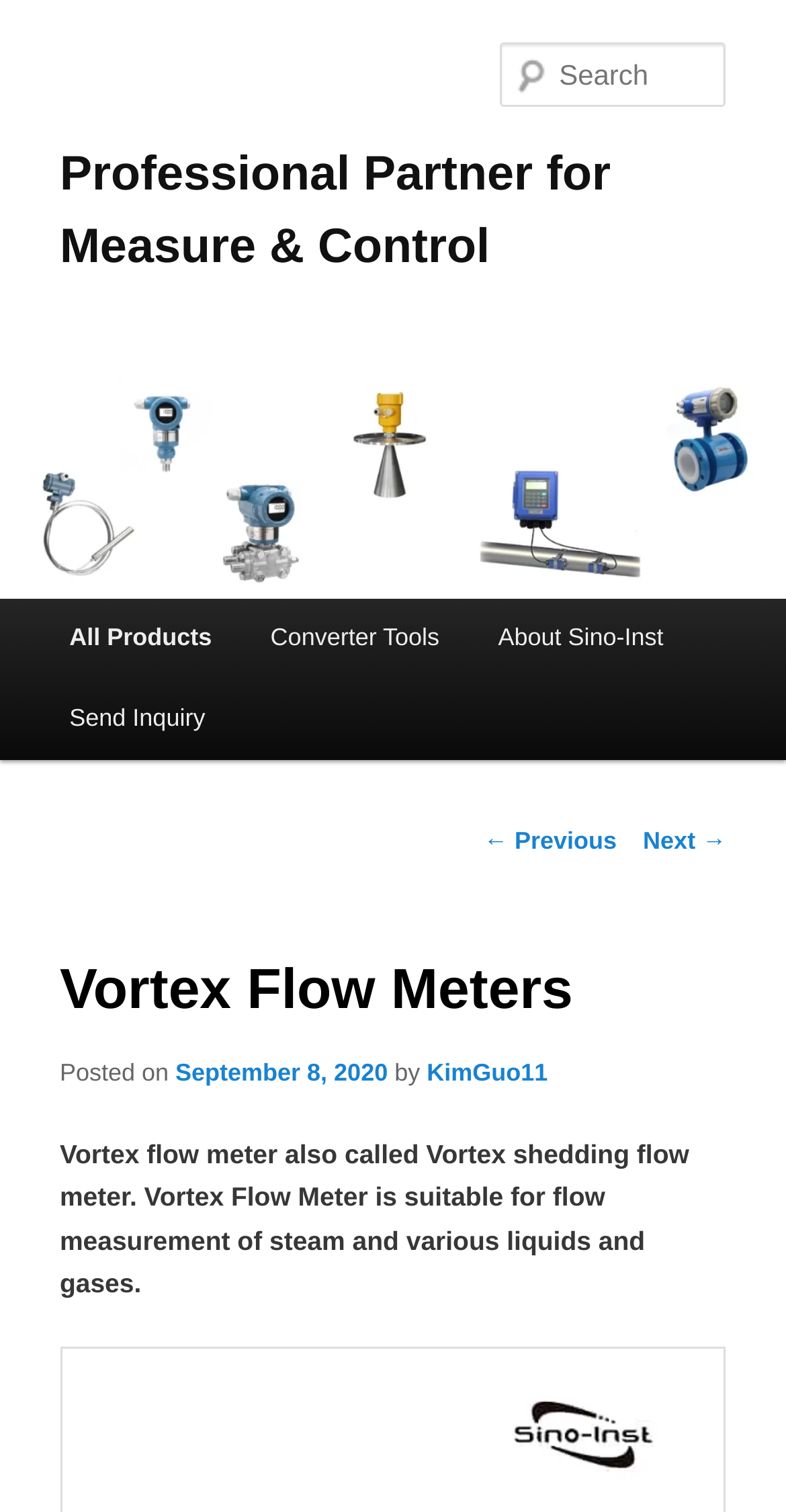Find and specify the bounding box coordinates that correspond to the clickable region for the instruction: "Send an inquiry".

[0.051, 0.45, 0.298, 0.503]